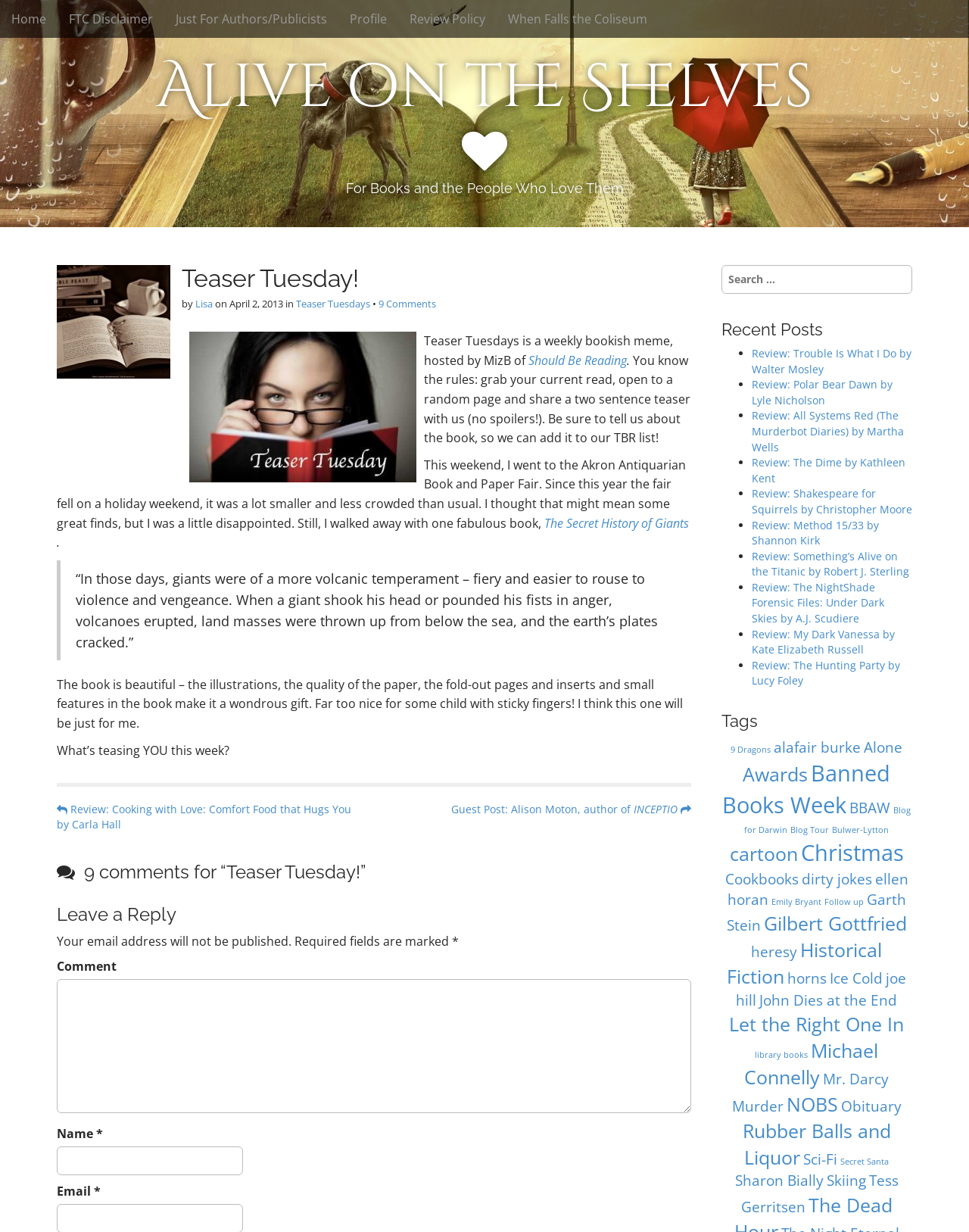Respond with a single word or phrase:
How many comments are there on this post?

9